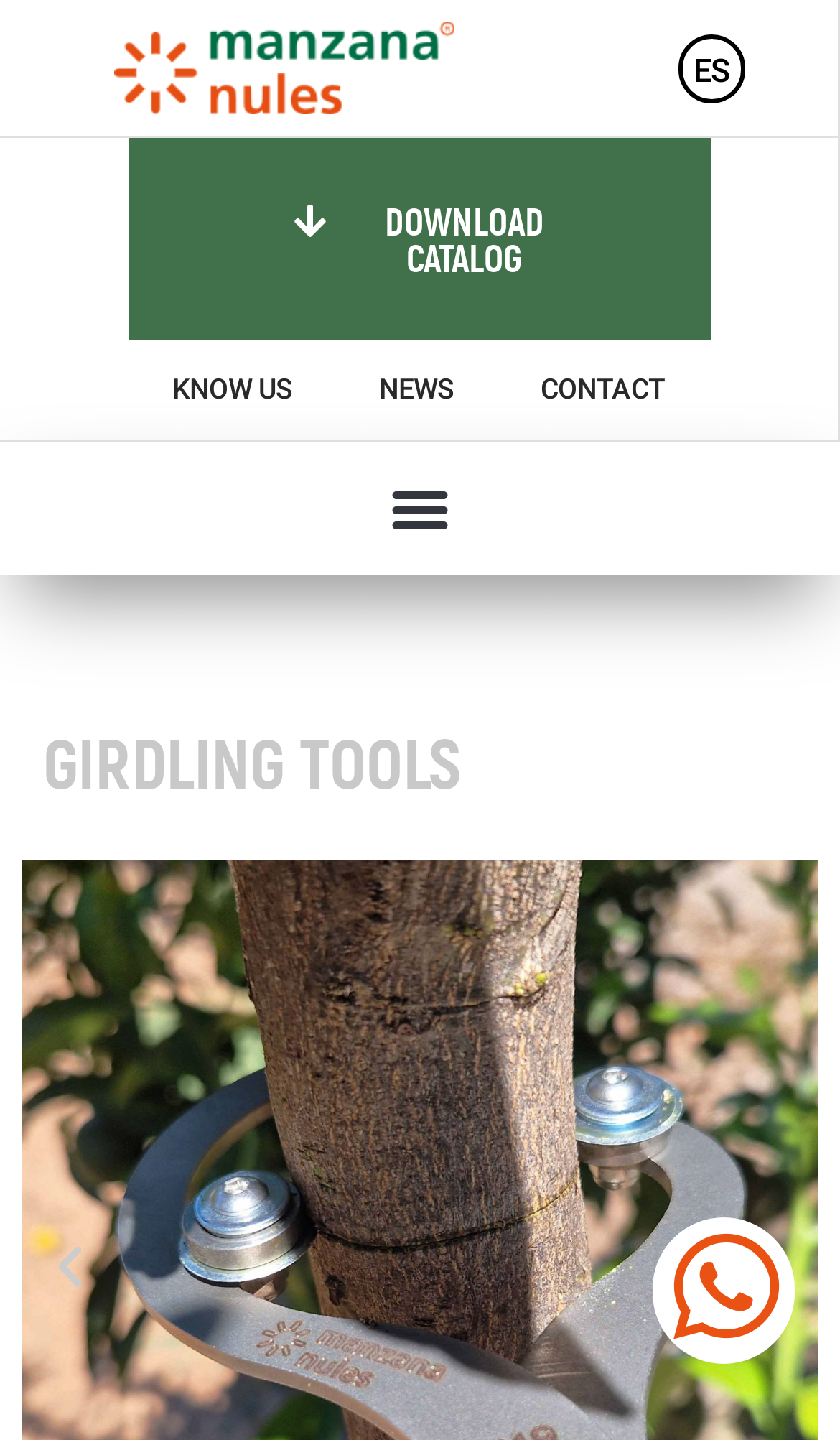Specify the bounding box coordinates for the region that must be clicked to perform the given instruction: "Click the DOWNLOAD CATALOG link".

[0.153, 0.096, 0.845, 0.237]